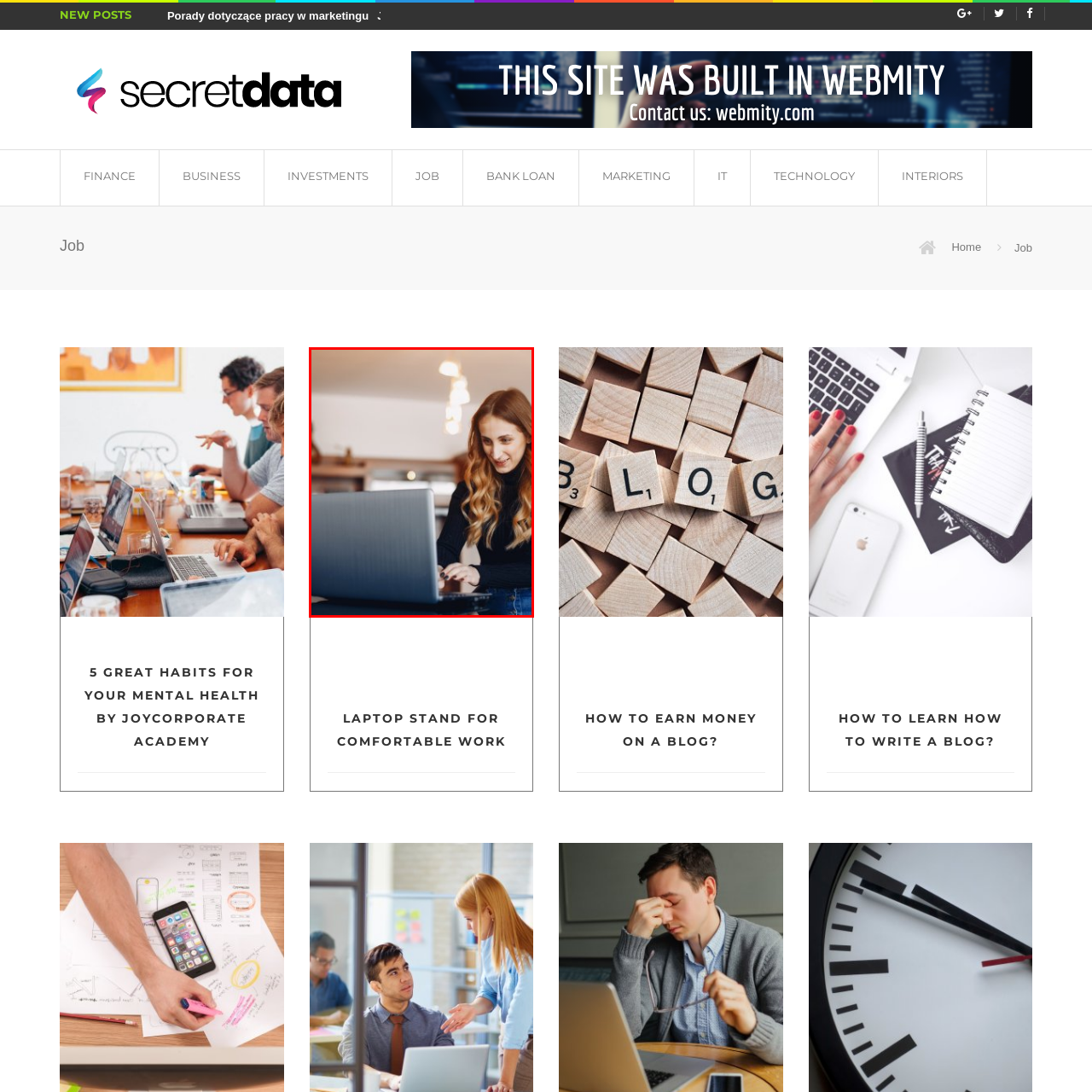What is the woman's hair style?
Examine the image enclosed within the red bounding box and provide a comprehensive answer relying on the visual details presented in the image.

The woman's long hair falls in loose waves around her shoulders, which adds to her overall professional yet relaxed demeanor in the image.